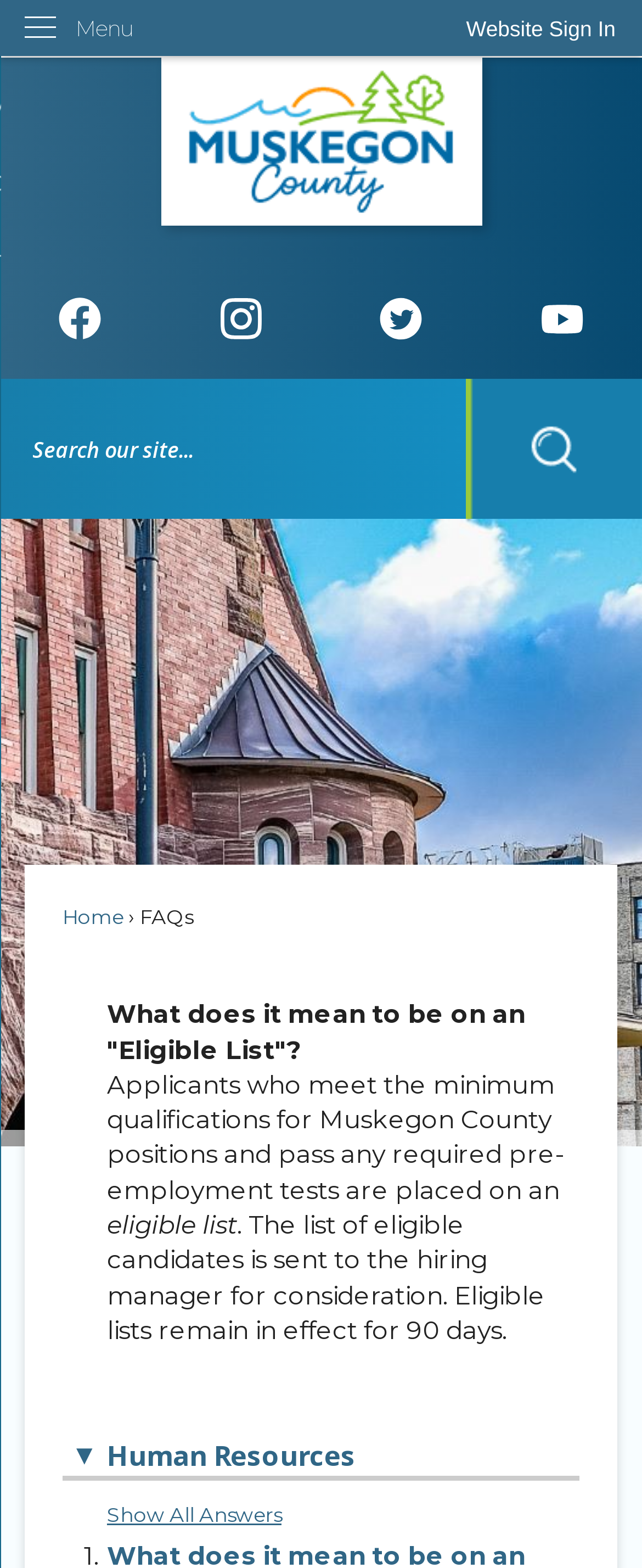Pinpoint the bounding box coordinates of the clickable element to carry out the following instruction: "Sign in to the website."

[0.685, 0.0, 1.0, 0.037]